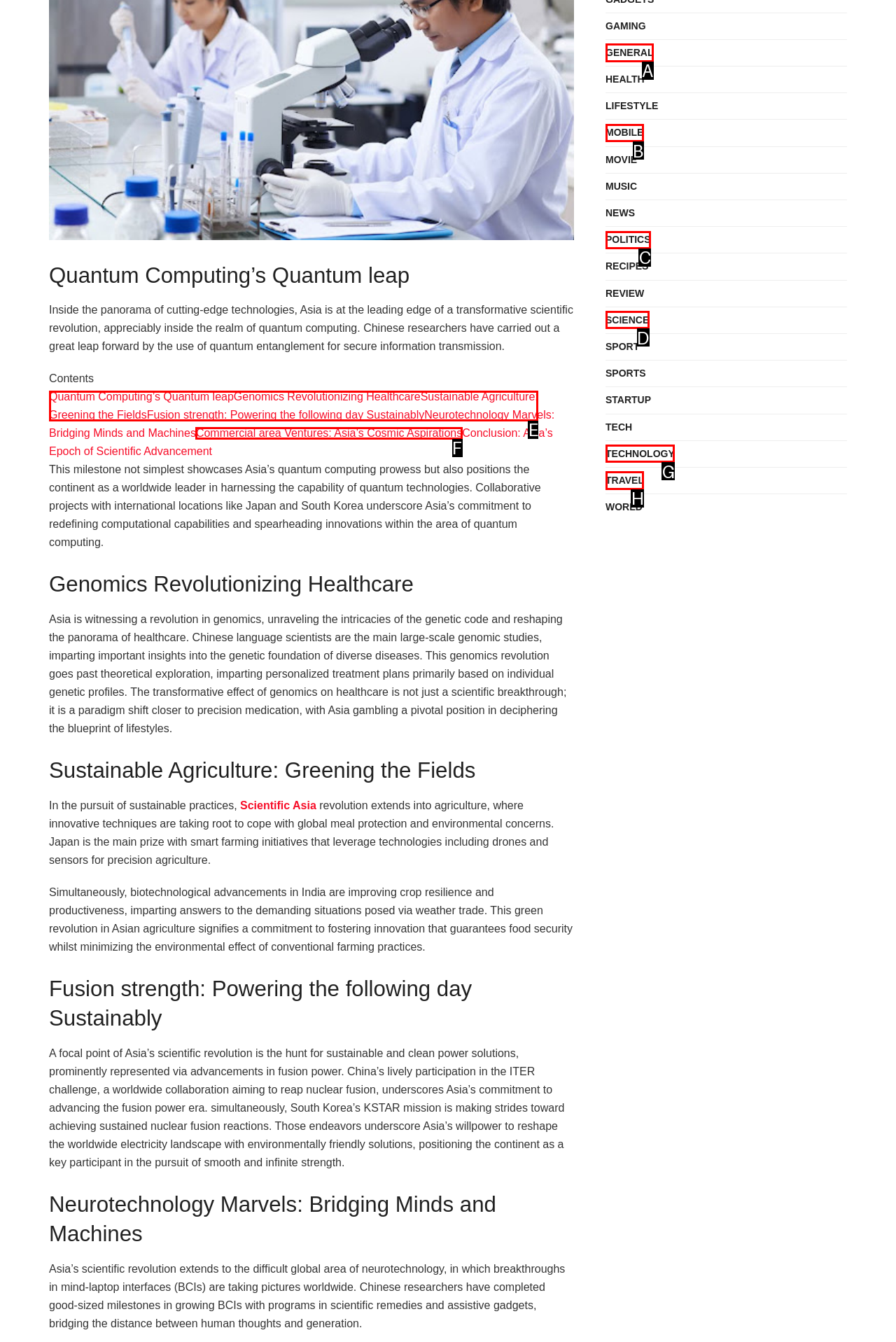Tell me the letter of the option that corresponds to the description: Sustainable Agriculture: Greening the Fields
Answer using the letter from the given choices directly.

E